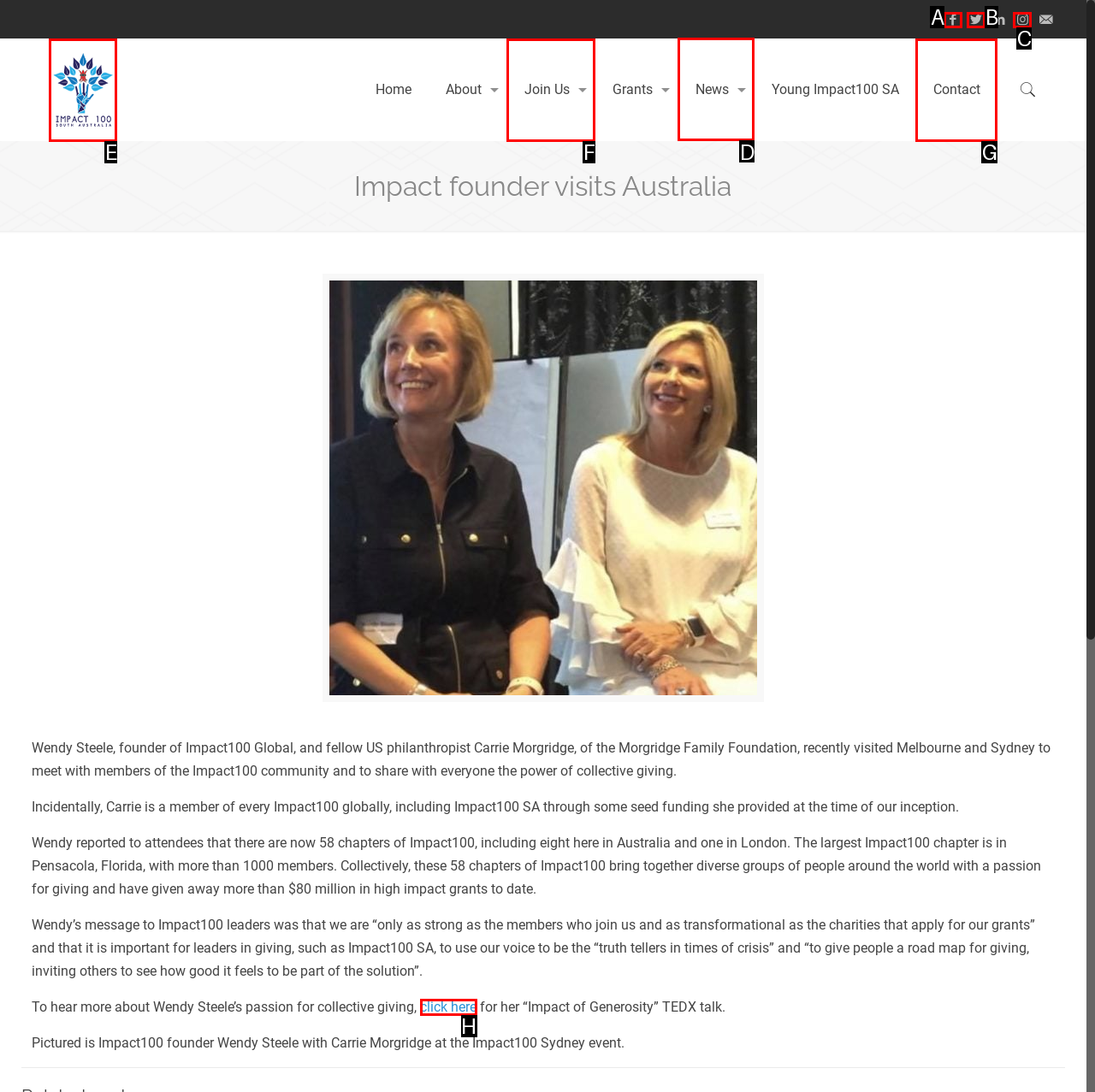Choose the HTML element that needs to be clicked for the given task: Check the News section Respond by giving the letter of the chosen option.

D